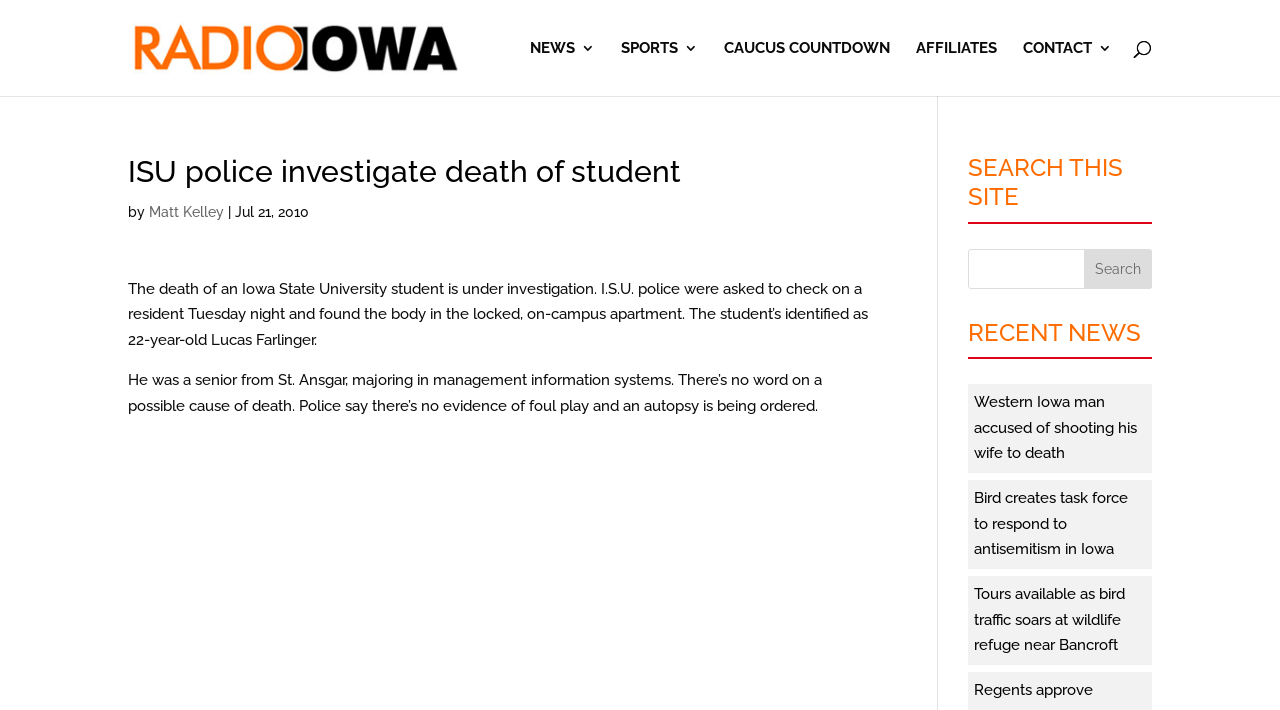How many recent news links are available?
Please analyze the image and answer the question with as much detail as possible.

I counted the number of links under the 'RECENT NEWS' heading and found three links: 'Western Iowa man accused of shooting his wife to death', 'Bird creates task force to respond to antisemitism in Iowa', and 'Tours available as bird traffic soars at wildlife refuge near Bancroft'.